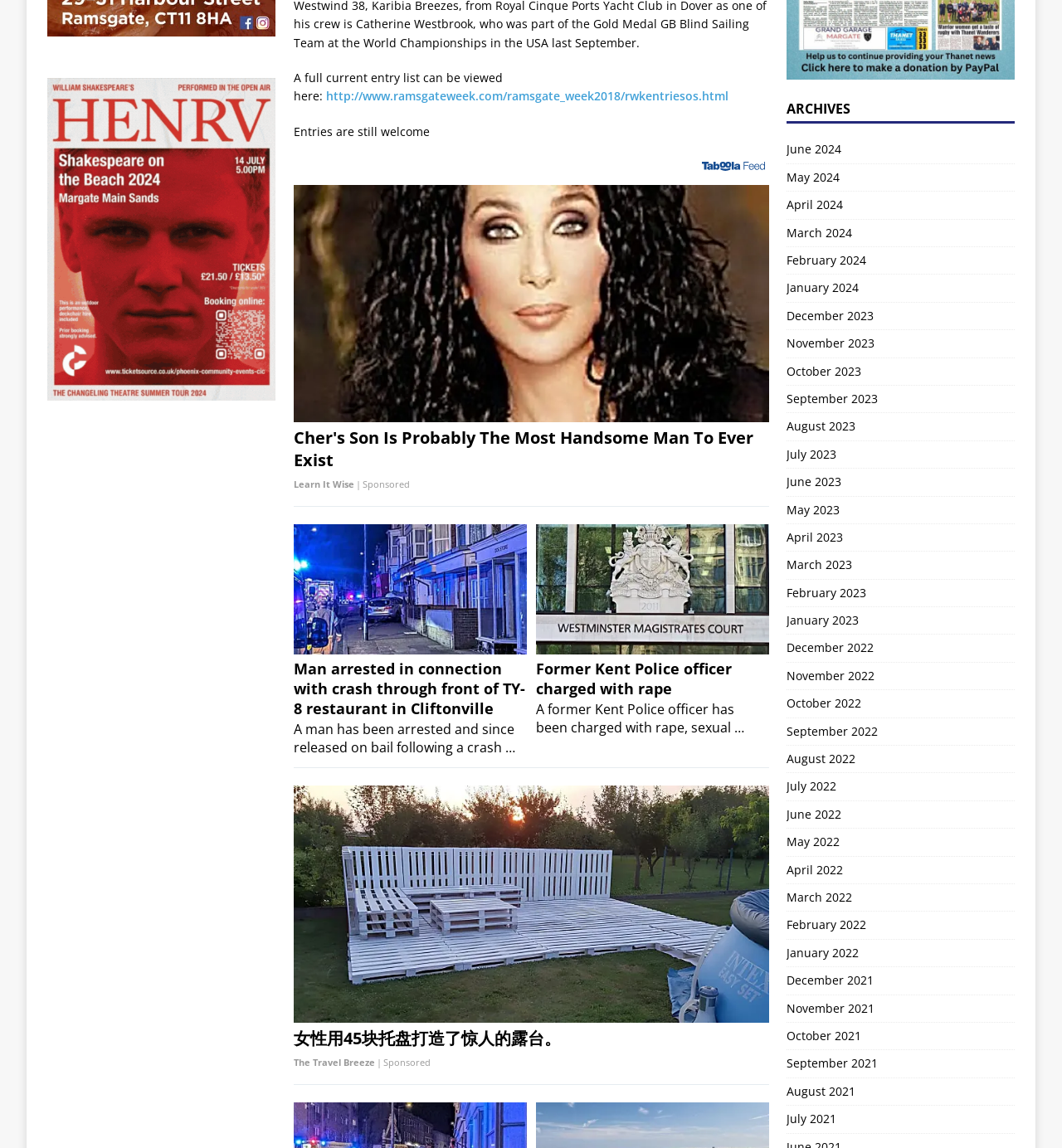Extract the bounding box for the UI element that matches this description: "Sponsored".

[0.342, 0.416, 0.386, 0.427]